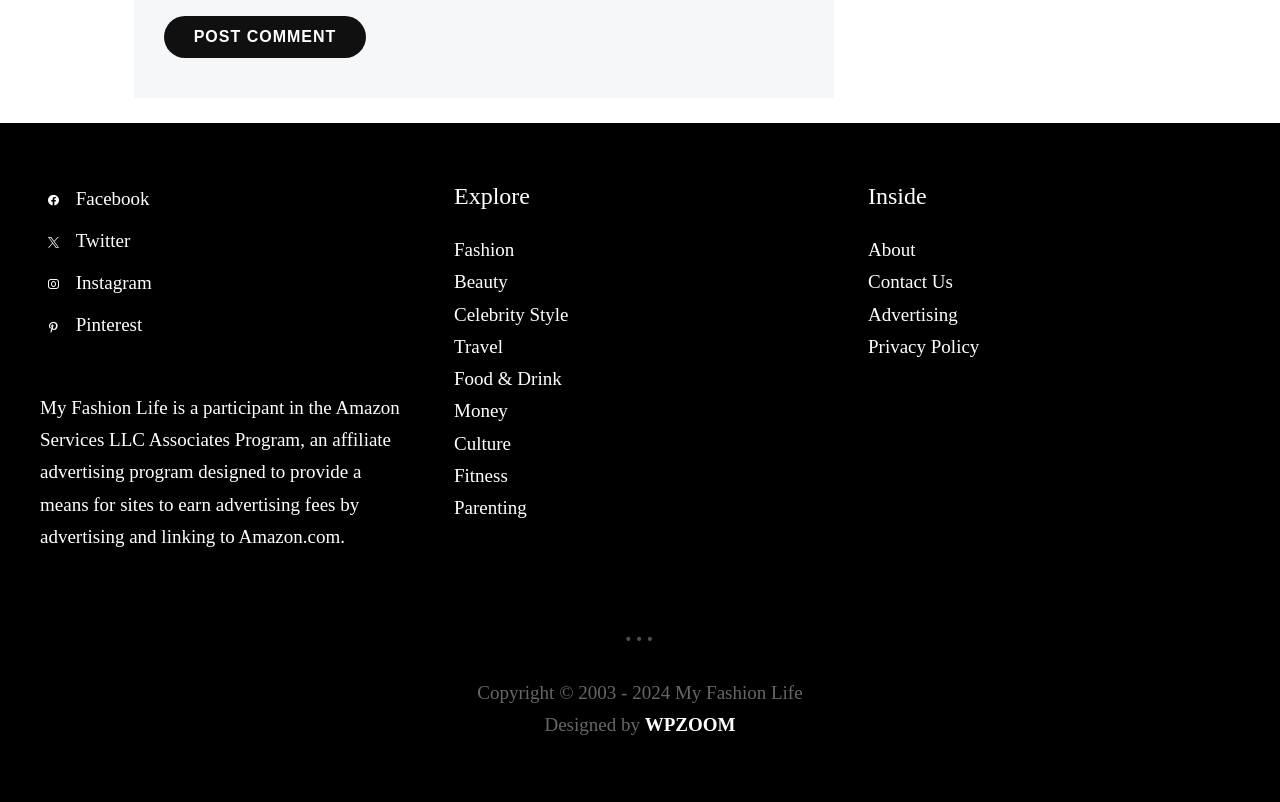Please identify the coordinates of the bounding box for the clickable region that will accomplish this instruction: "Visit WPZOOM".

[0.504, 0.891, 0.575, 0.917]